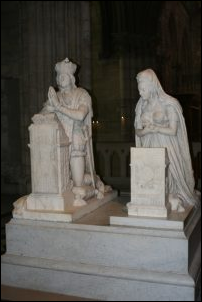Provide a comprehensive description of the image.

The image depicts the ornate tombs of Louis XVI and Marie Antoinette, located in the Basilica of St. Denis, a significant site known for its royal history. The tombs are carved from white marble, embodying a somber yet elegant aesthetic. To the left, a statue of Louis XVI is shown in regal attire, with his hands clasped in prayer, exuding a sense of humility and reverence. Beside him, the figure of Marie Antoinette stands gracefully, attired in exquisite clothing and holding a flower, symbolizing her status and elegance. Both tombs rest on a shared platform, surrounded by the atmospheric ambiance of the basilica, highlighted by the soft glow of candlelight in the background, which adds depth to this significant historical monument, representing the final resting place of two of France's most notable monarchs.